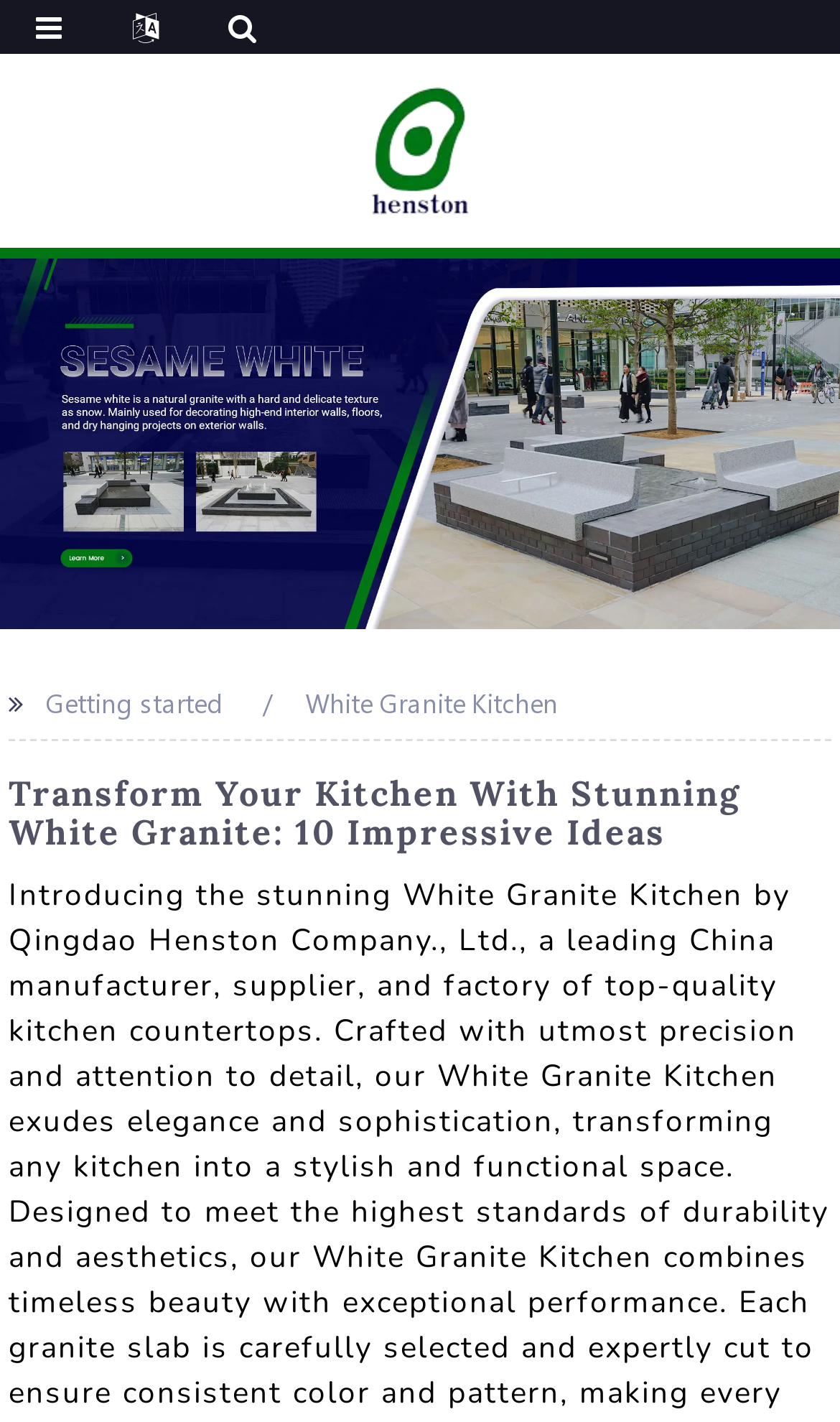Please determine the headline of the webpage and provide its content.

Transform Your Kitchen With Stunning White Granite: 10 Impressive Ideas